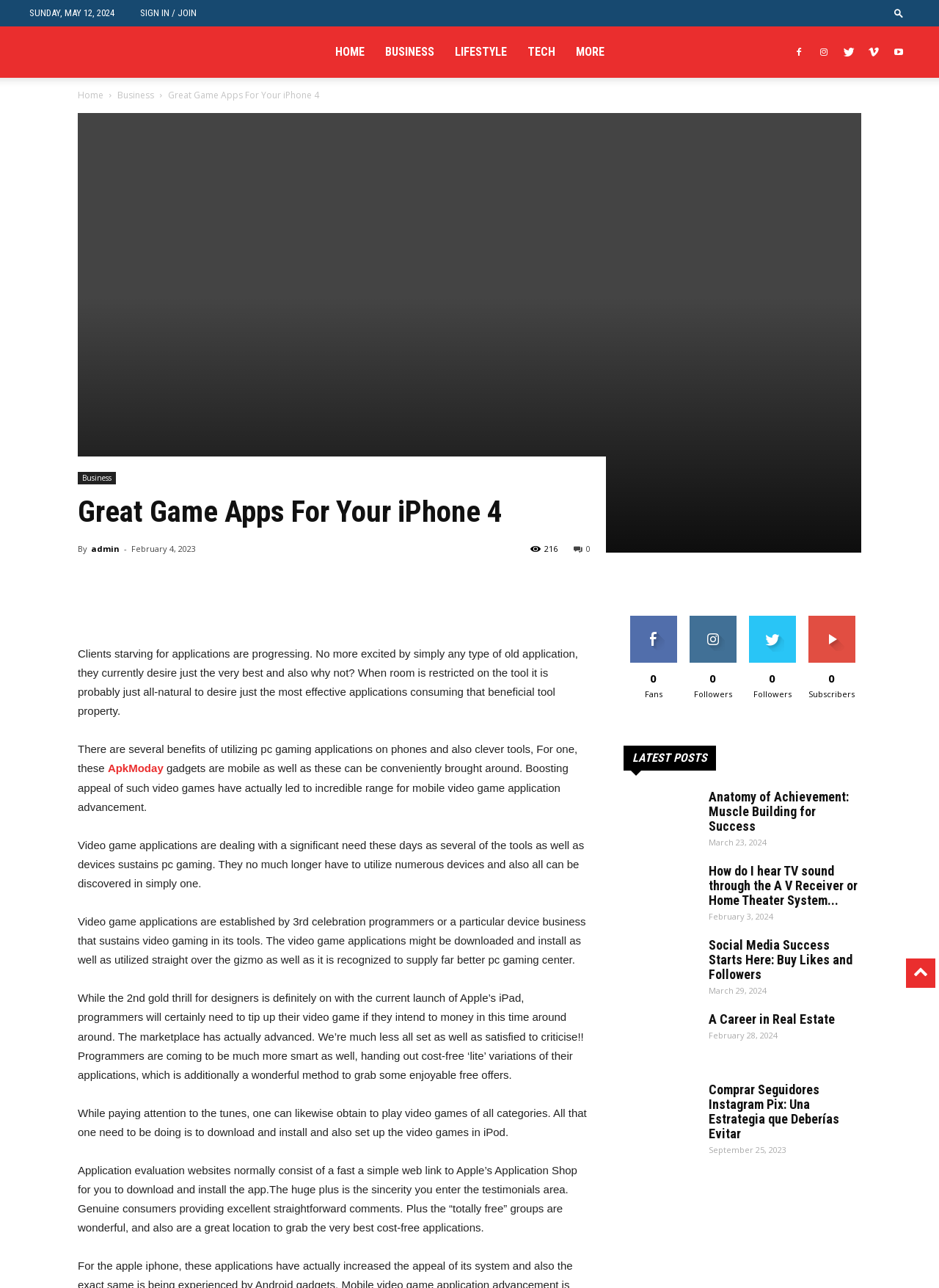Identify the bounding box coordinates for the element you need to click to achieve the following task: "Click on the 'HOME' link". The coordinates must be four float values ranging from 0 to 1, formatted as [left, top, right, bottom].

[0.33, 0.021, 0.361, 0.06]